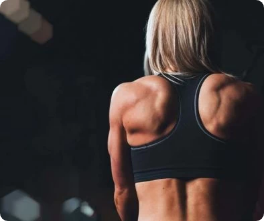Describe every aspect of the image in depth.

The image showcases a fit woman viewed from the back, emphasizing her toned shoulders and upper back muscles. She wears a black athletic sports bra that highlights the definition in her physique, showcasing the results of dedication and fitness training. The slightly illuminated setting accentuates the strong contours of her muscles against a blurred background, creating a striking contrast. This visual representation aligns with the broader theme of wellness and fitness, as indicated in the accompanying articles focused on health, exercise, and strategies for improving physical fitness, particularly for women seeking to enhance their strength and burn fat effectively.